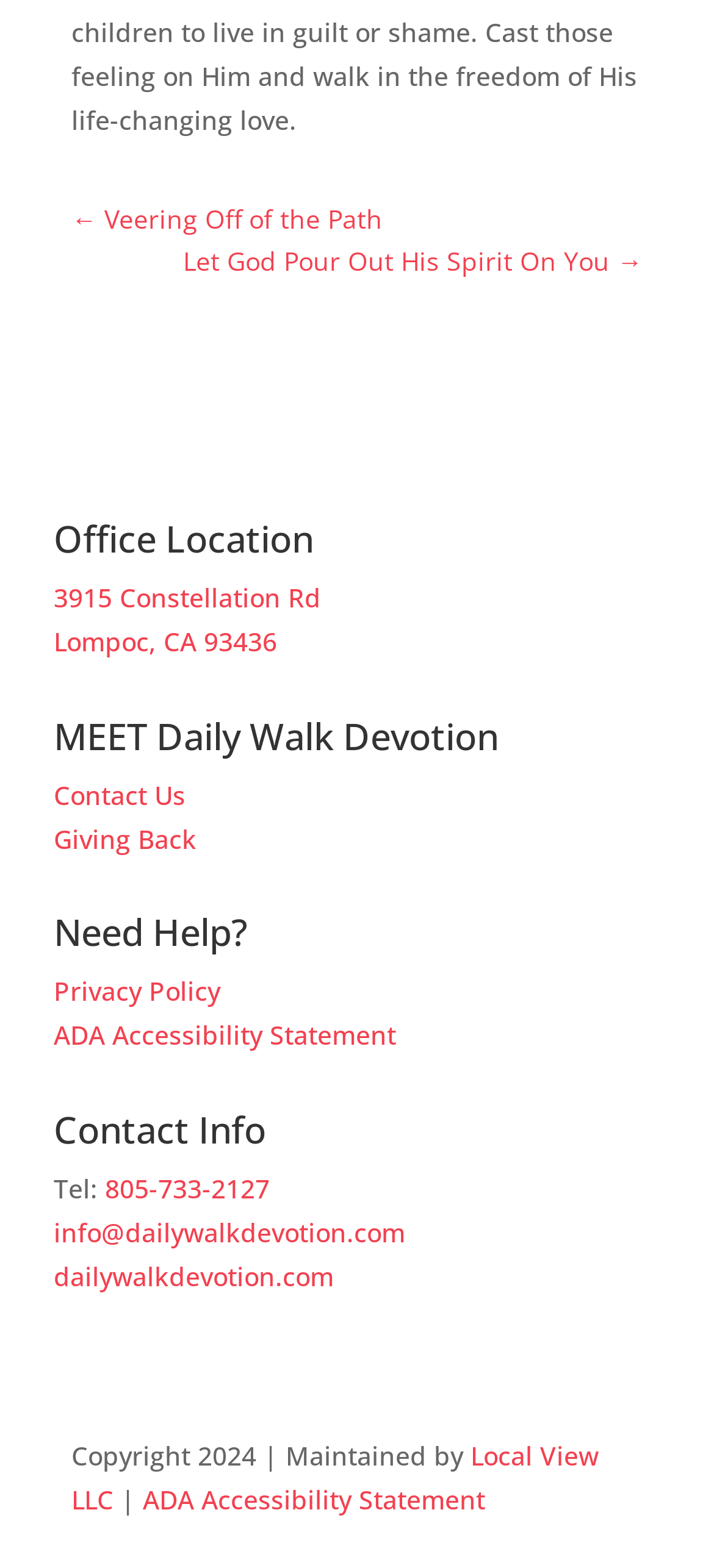Locate the bounding box coordinates of the clickable region necessary to complete the following instruction: "Visit daily walk devotion website". Provide the coordinates in the format of four float numbers between 0 and 1, i.e., [left, top, right, bottom].

[0.075, 0.802, 0.467, 0.825]